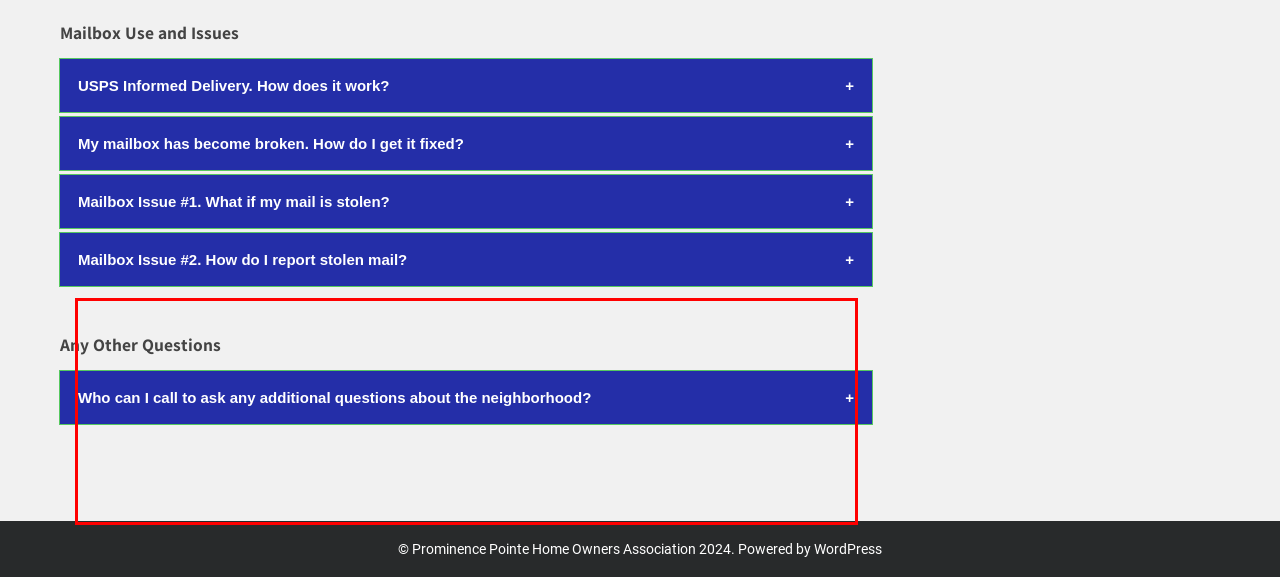Review the screenshot of the webpage and recognize the text inside the red rectangle bounding box. Provide the extracted text content.

If there is evidence of Mail Theft of someone else’s mail: (1) Notify the US Postal Service at 877-876-2455 or the following website link, https://about.usps.com/publications/pub166/pub166_v04_revision_112019_tech_012.htm. (2) Losses are charted by the Postal Inspection Service to identify problem areas and assist Inspectors in tracking down thieves. Report suspected mail losses to Postal Inspectors by calling 877-876-2455 or at www.uspis.gov. Keep Registered Mail separate from other mail. (3) Mailboxes are owned and managed by the Post Office, please contact them if issues arise. Do Not Call the HOA regarding mail issues.